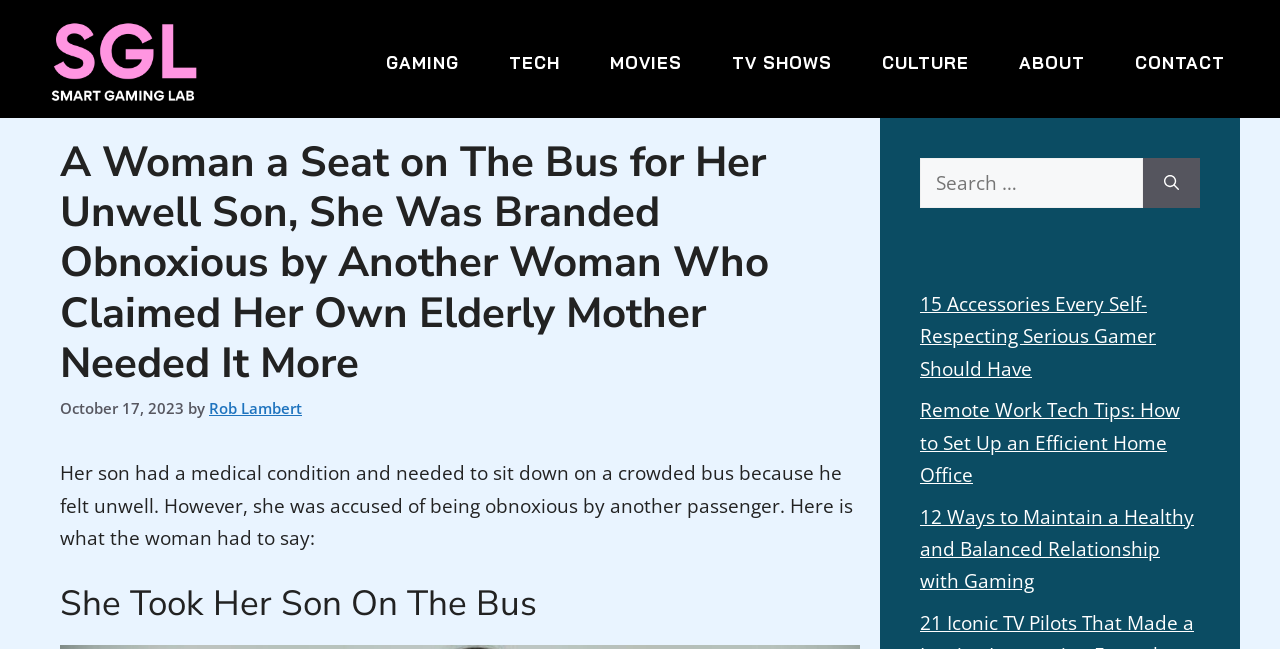Determine the bounding box coordinates for the clickable element to execute this instruction: "Check the latest news about Remote Work Tech Tips". Provide the coordinates as four float numbers between 0 and 1, i.e., [left, top, right, bottom].

[0.719, 0.612, 0.922, 0.752]